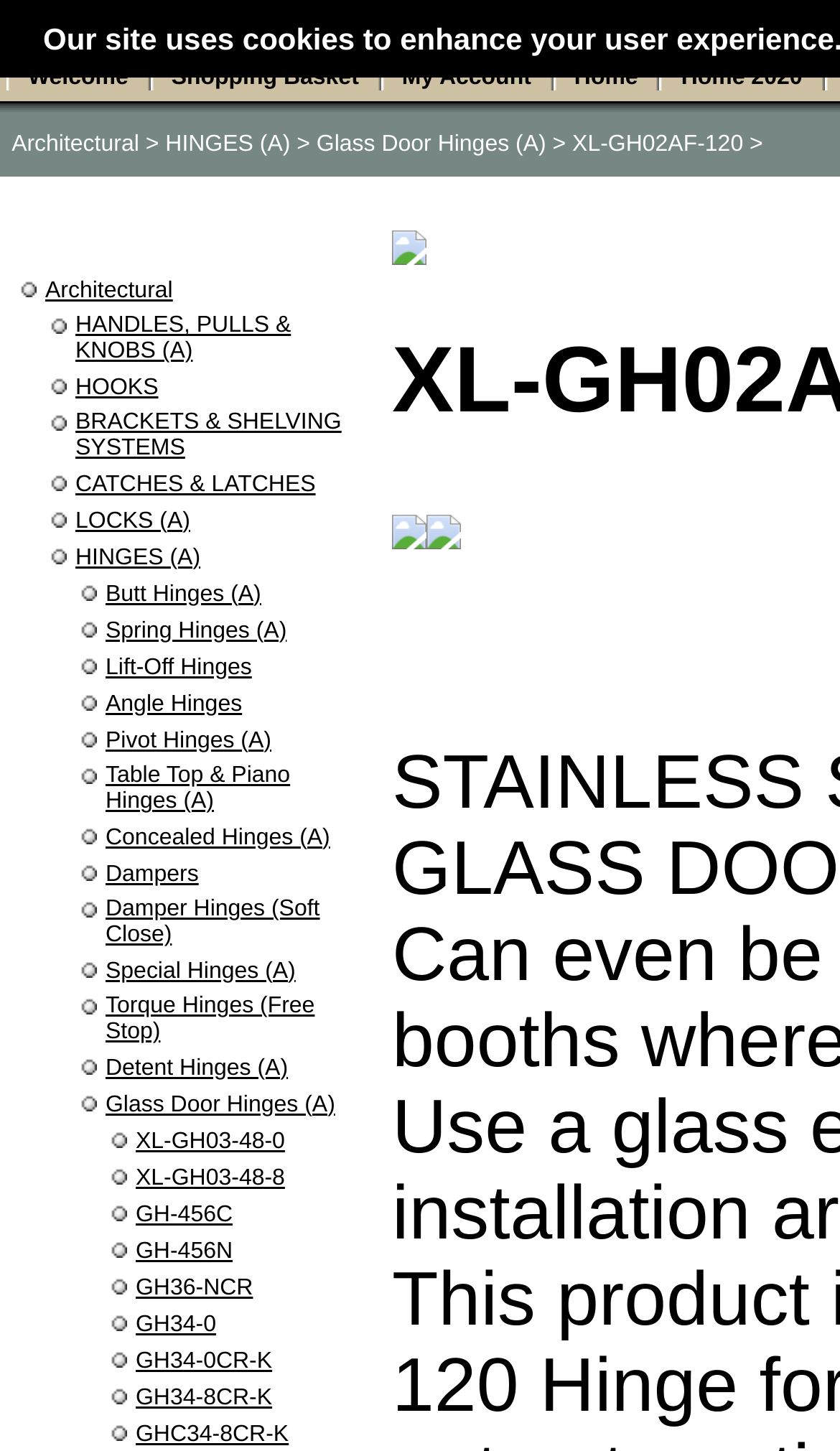Answer briefly with one word or phrase:
What is the name of the first subcategory in the product catalog?

Architectural